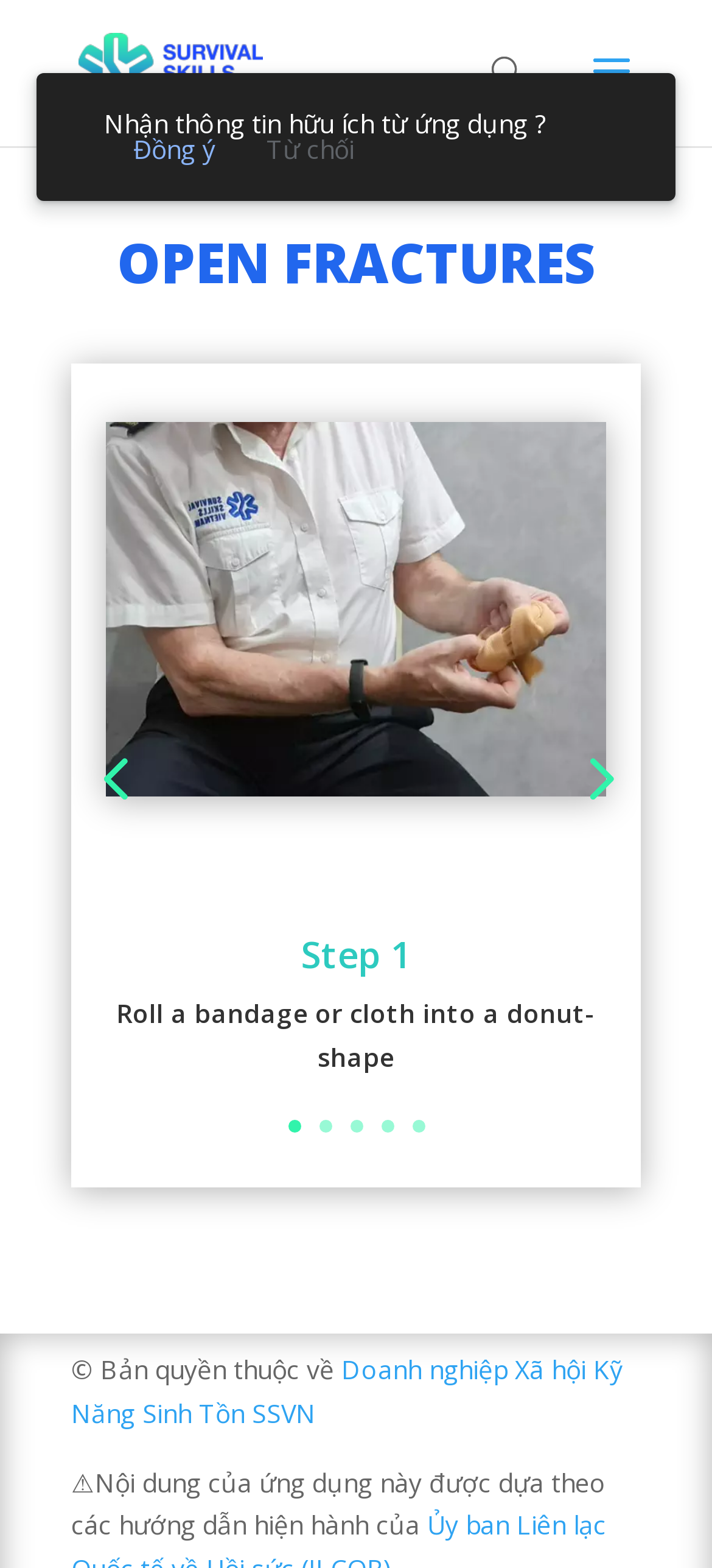Please find the bounding box coordinates of the element that needs to be clicked to perform the following instruction: "Click on the link to page 4". The bounding box coordinates should be four float numbers between 0 and 1, represented as [left, top, right, bottom].

[0.1, 0.467, 0.223, 0.523]